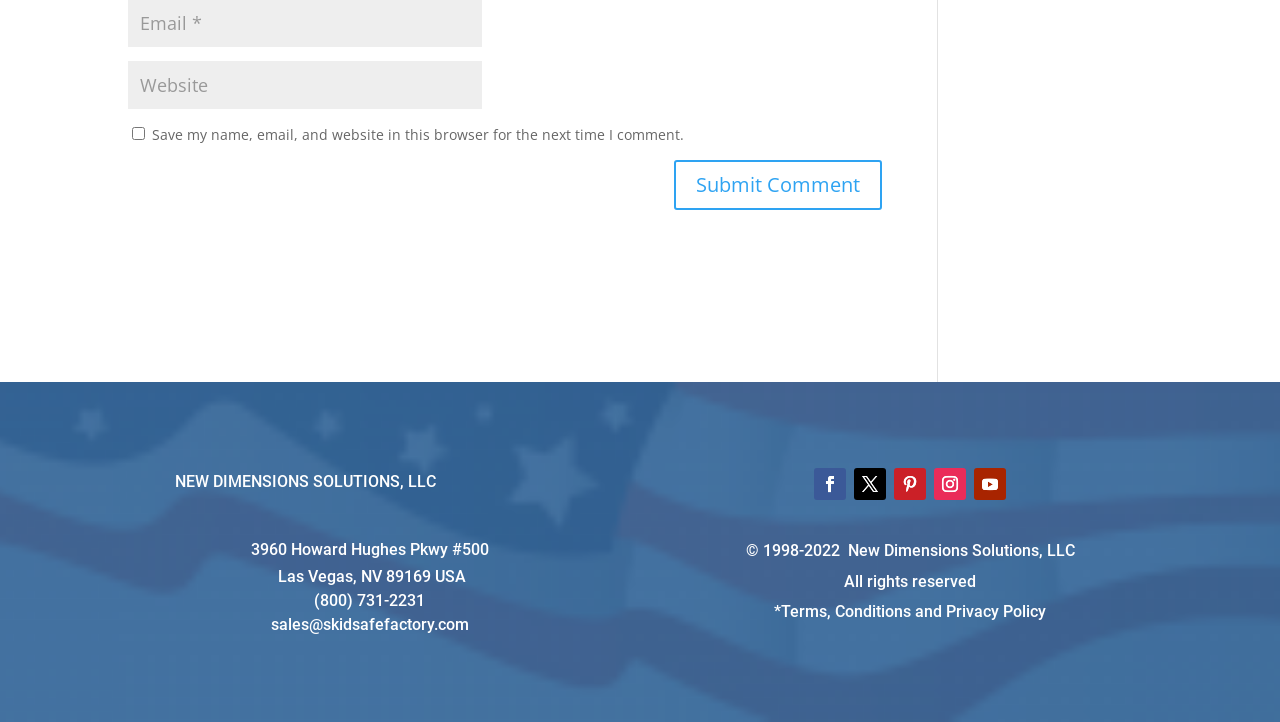What is the company name?
Answer the question based on the image using a single word or a brief phrase.

NEW DIMENSIONS SOLUTIONS, LLC